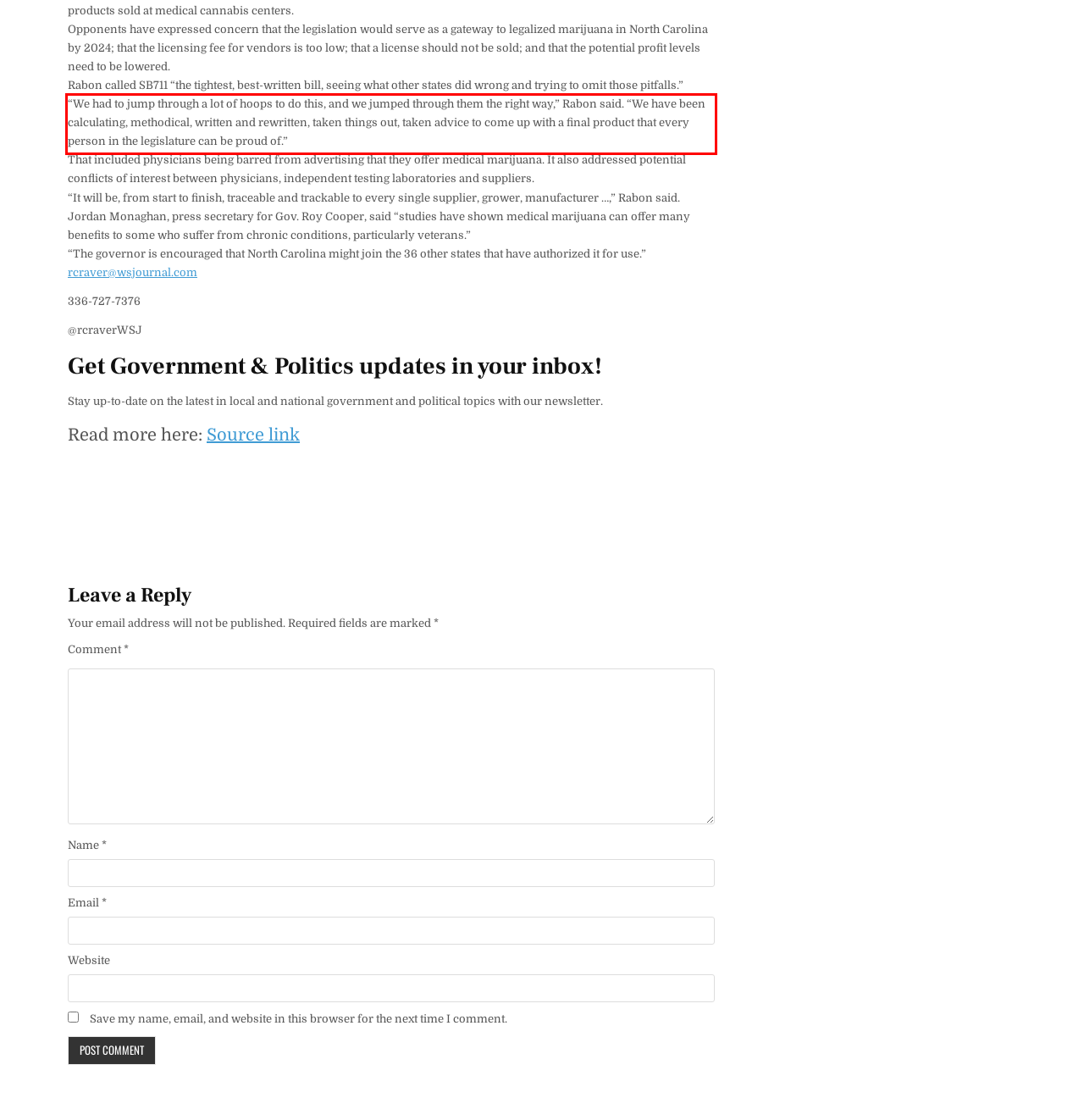Using OCR, extract the text content found within the red bounding box in the given webpage screenshot.

“We had to jump through a lot of hoops to do this, and we jumped through them the right way,” Rabon said. “We have been calculating, methodical, written and rewritten, taken things out, taken advice to come up with a final product that every person in the legislature can be proud of.”